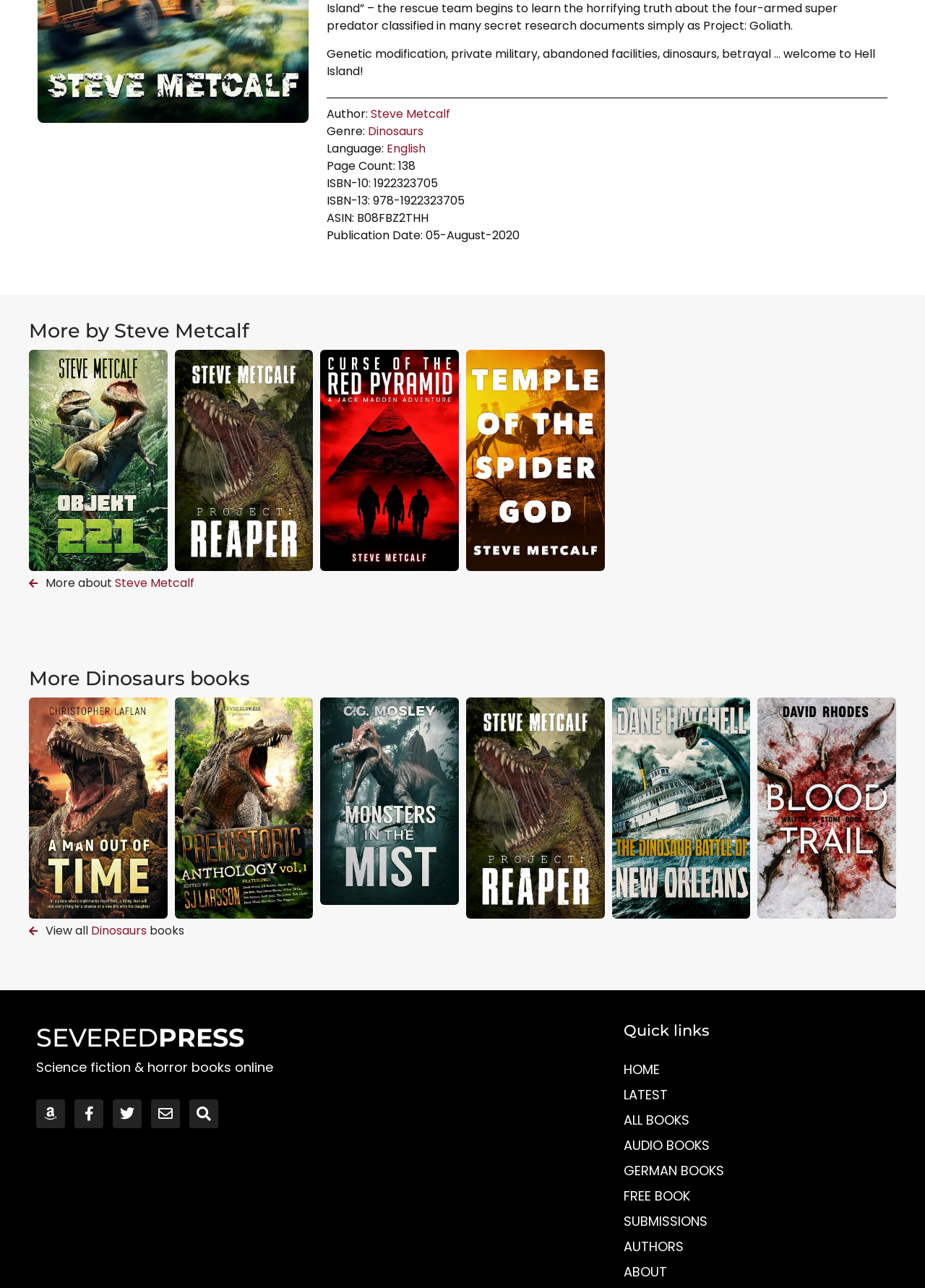Locate the UI element described by alt="MONSTERS IN THE MIST" and provide its bounding box coordinates. Use the format (top-left x, top-left y, bottom-right x, bottom-right y) with all values as floating point numbers between 0 and 1.

[0.346, 0.541, 0.496, 0.703]